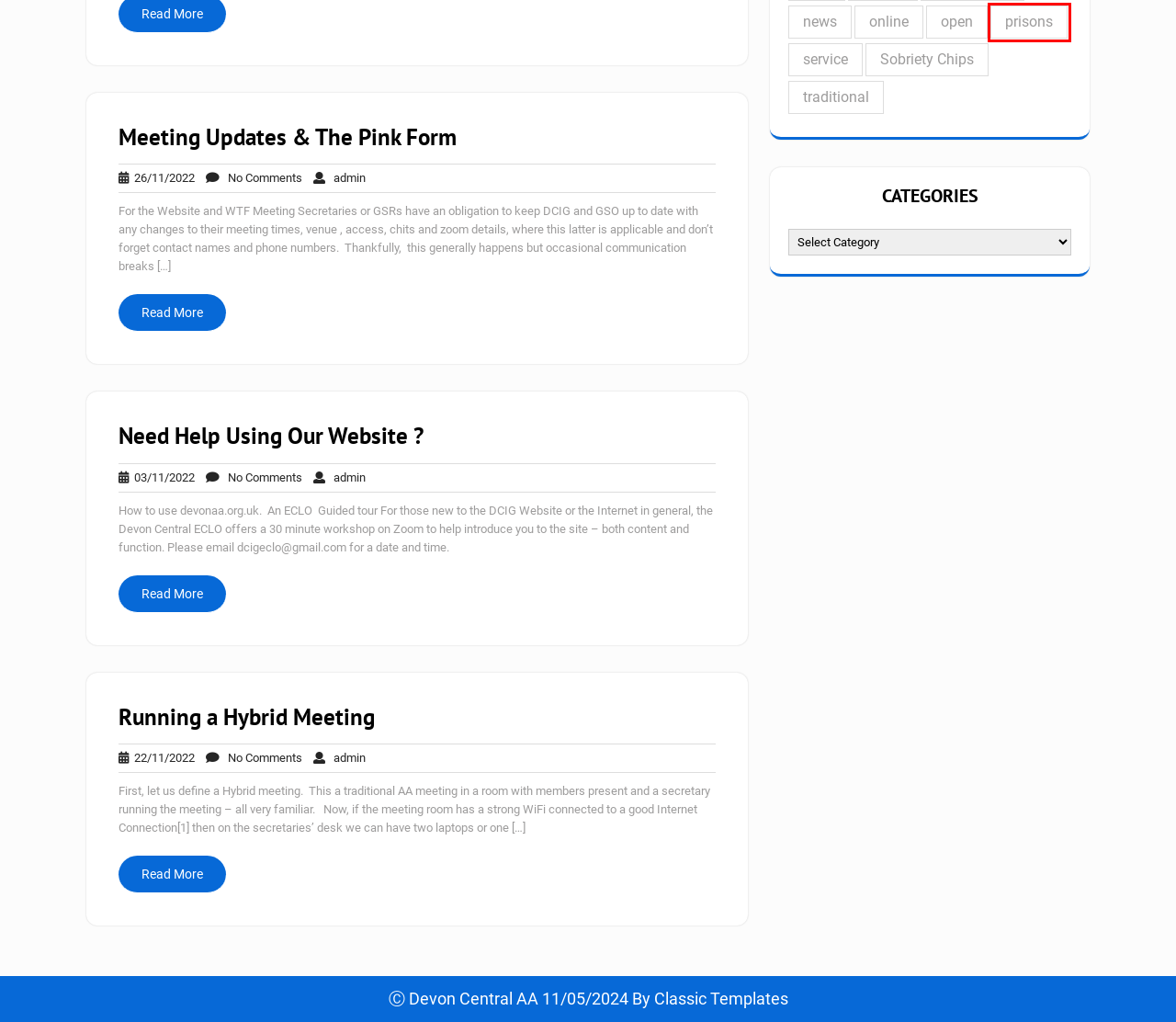Examine the screenshot of the webpage, noting the red bounding box around a UI element. Pick the webpage description that best matches the new page after the element in the red bounding box is clicked. Here are the candidates:
A. Meeting Updates & The Pink Form – AA in Central Devon
B. service – AA in Central Devon
C. prisons – AA in Central Devon
D. Need Help Using Our Website ? – AA in Central Devon
E. online – AA in Central Devon
F. Running a Hybrid Meeting – AA in Central Devon
G. traditional – AA in Central Devon
H. Sobriety Chips – AA in Central Devon

C